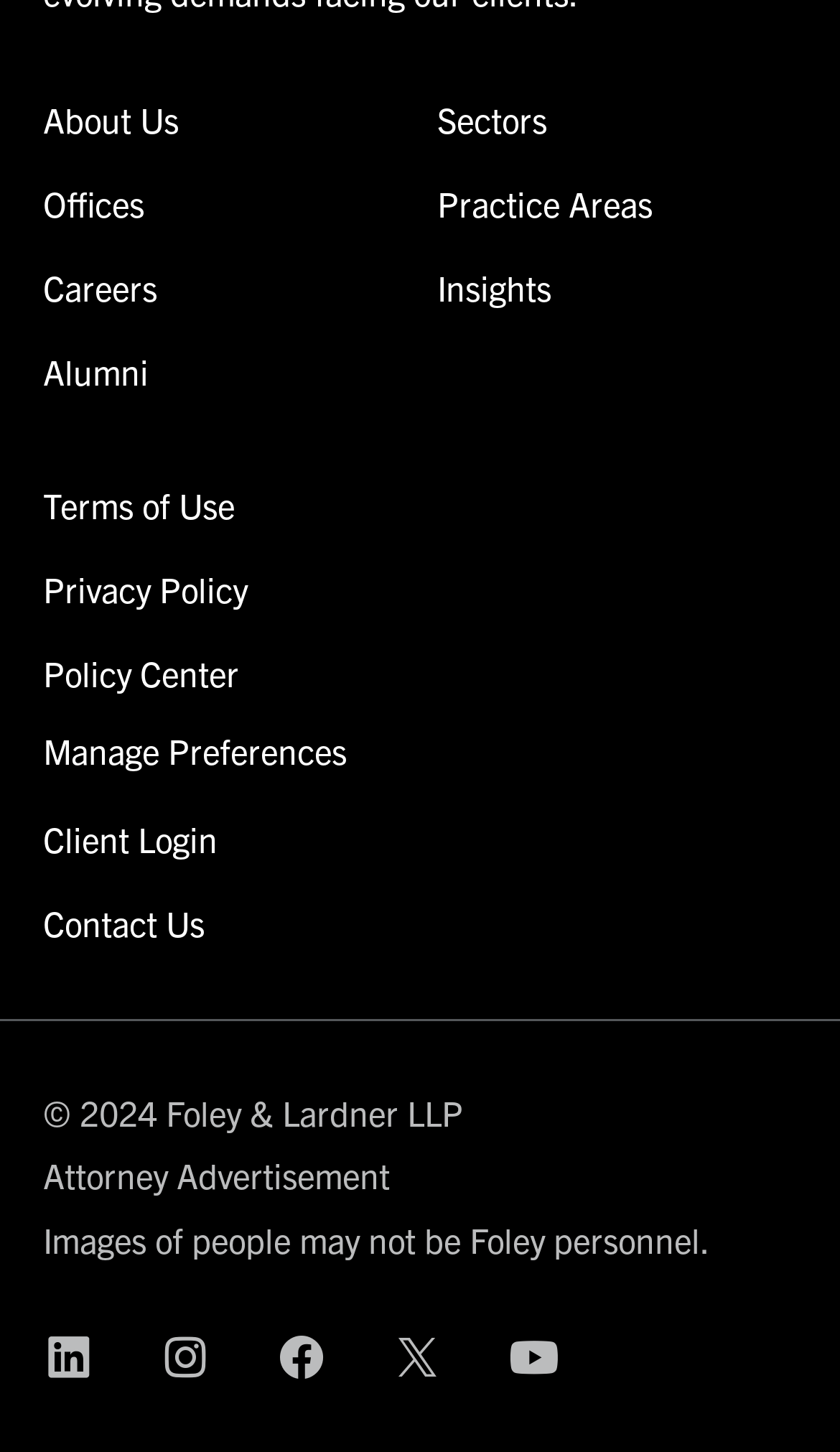Please locate the bounding box coordinates of the element's region that needs to be clicked to follow the instruction: "View Practice Areas". The bounding box coordinates should be provided as four float numbers between 0 and 1, i.e., [left, top, right, bottom].

[0.521, 0.124, 0.777, 0.154]